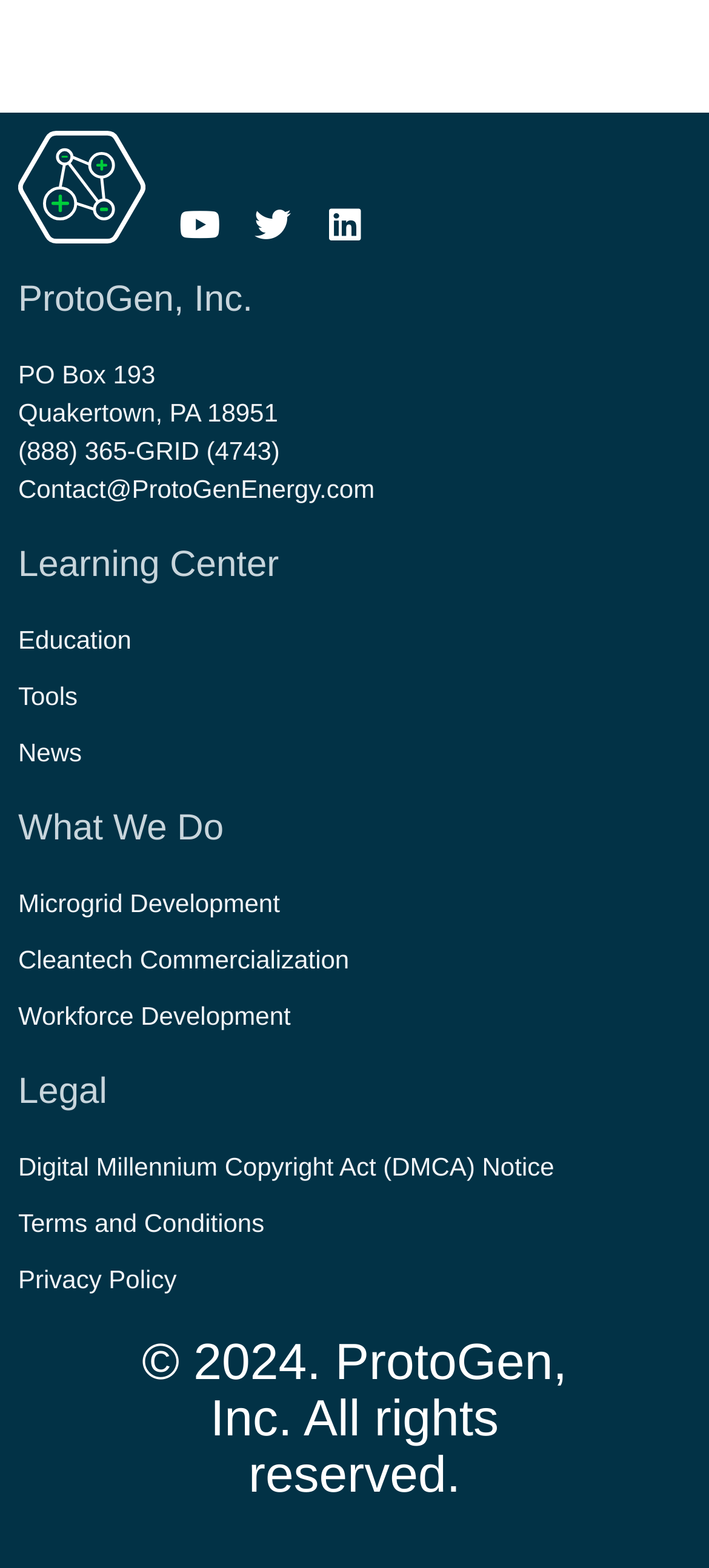Identify the bounding box coordinates for the region to click in order to carry out this instruction: "Contact ProtoGen, Inc.". Provide the coordinates using four float numbers between 0 and 1, formatted as [left, top, right, bottom].

[0.026, 0.3, 0.974, 0.325]